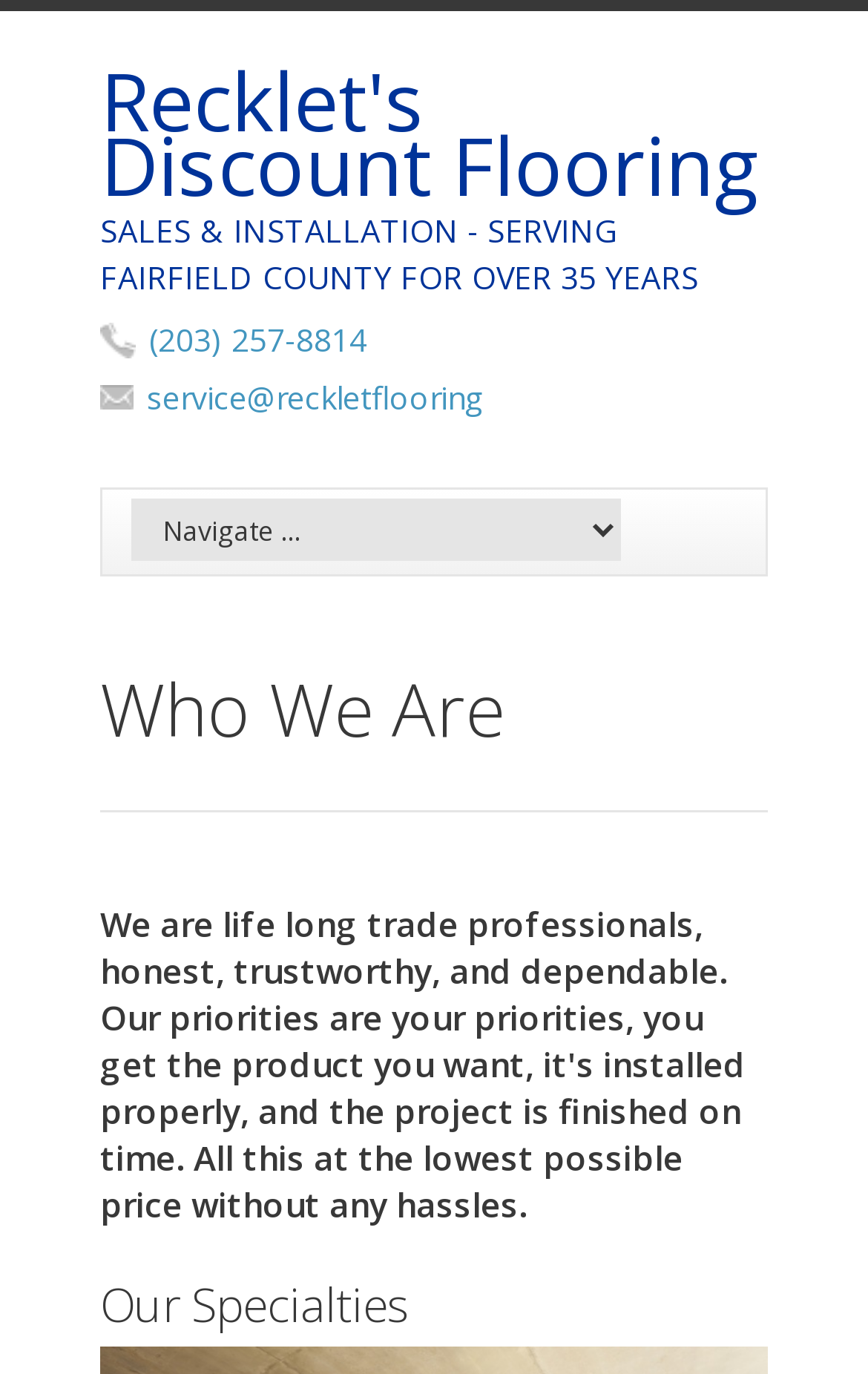Provide a one-word or one-phrase answer to the question:
What are the two main sections of the website?

Who We Are, Our Specialties